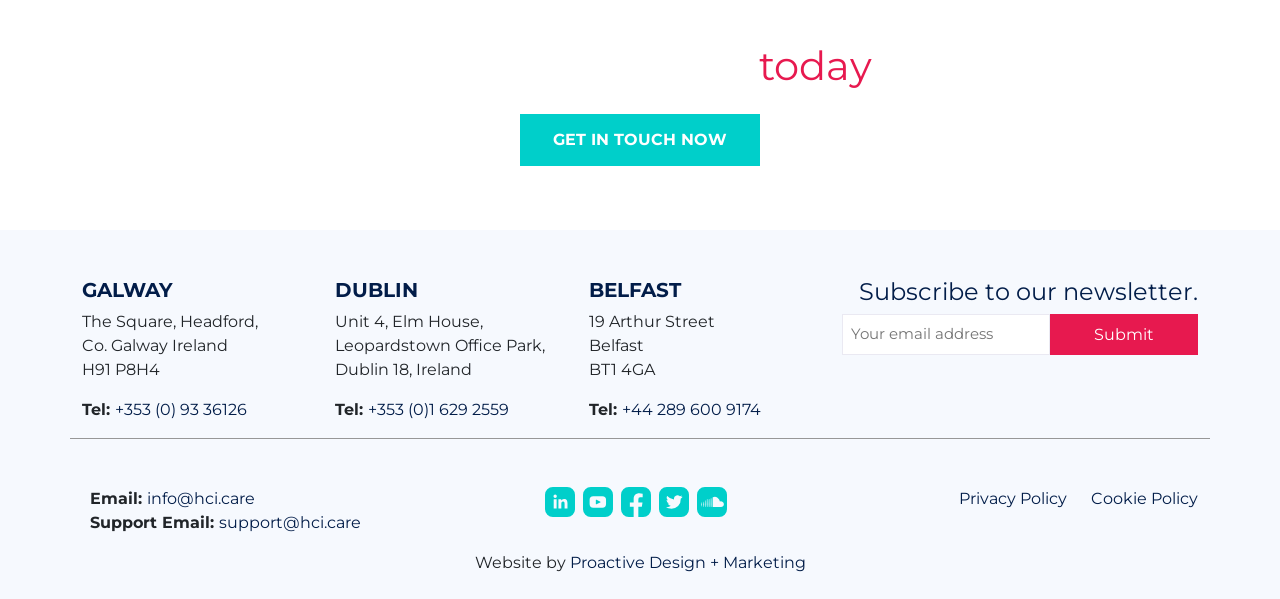Identify the bounding box for the described UI element. Provide the coordinates in (top-left x, top-left y, bottom-right x, bottom-right y) format with values ranging from 0 to 1: Privacy Policy

None